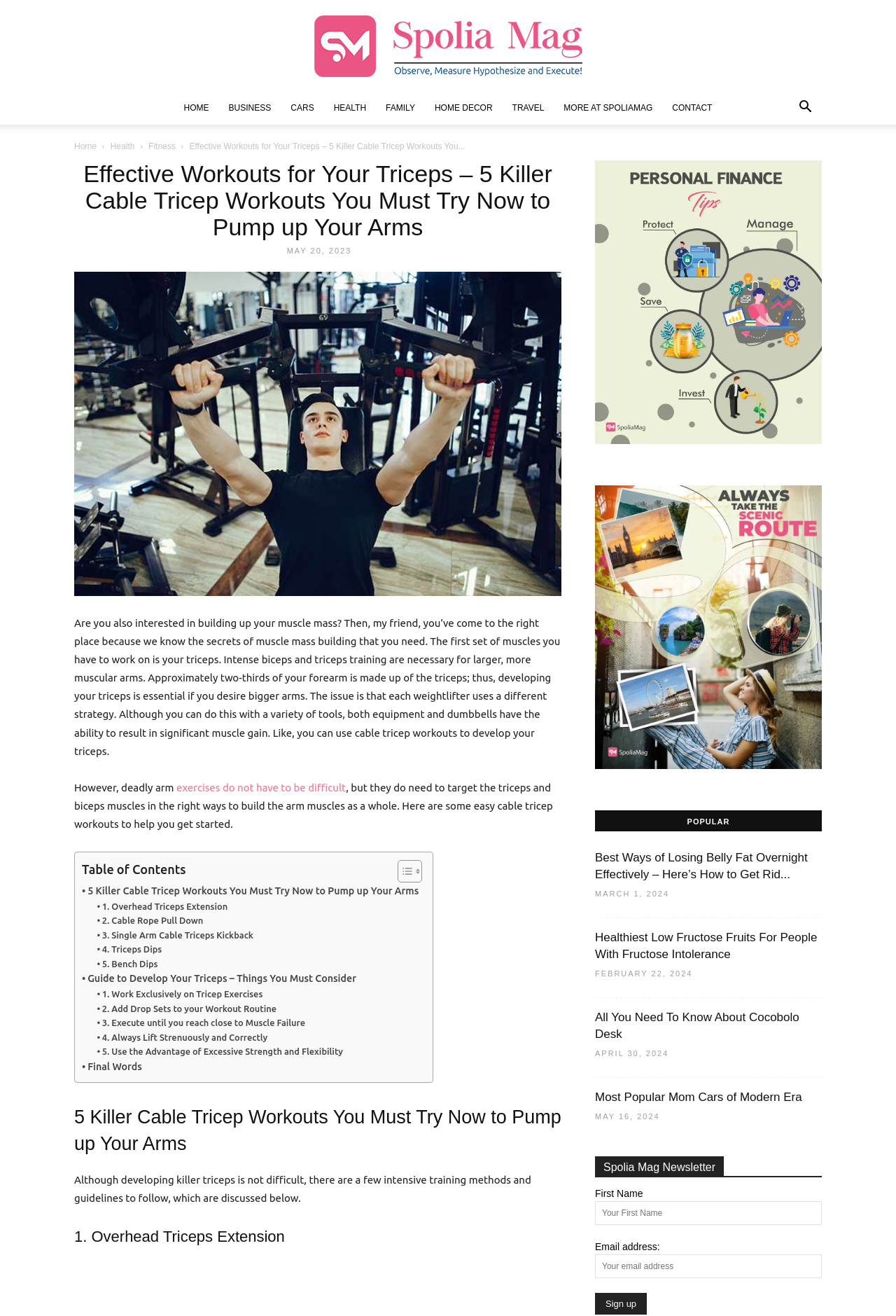Locate the bounding box coordinates of the element that should be clicked to fulfill the instruction: "Read the article about '5 Killer Cable Tricep Workouts You Must Try Now to Pump up Your Arms'".

[0.091, 0.671, 0.467, 0.683]